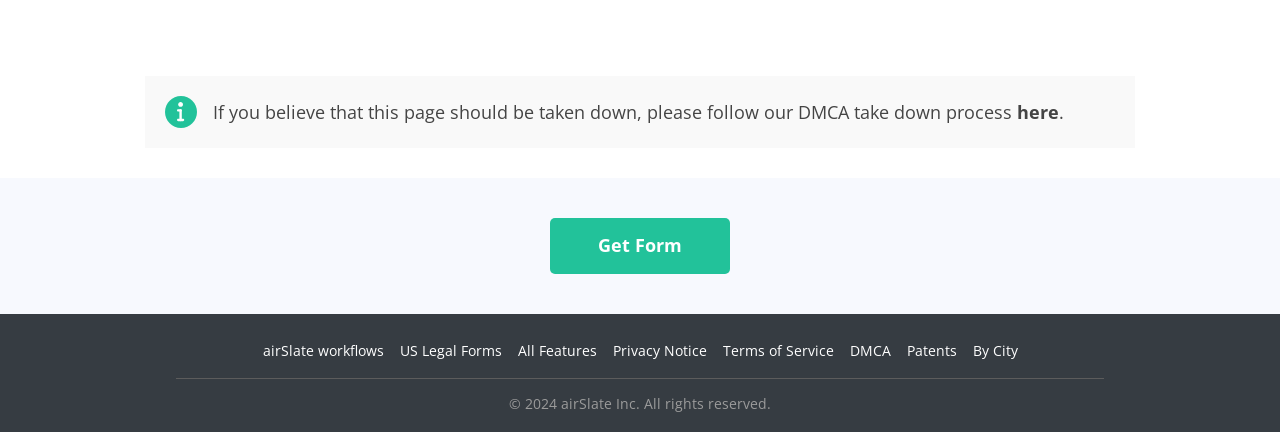Answer this question in one word or a short phrase: What is the copyright year of airSlate Inc.?

2024